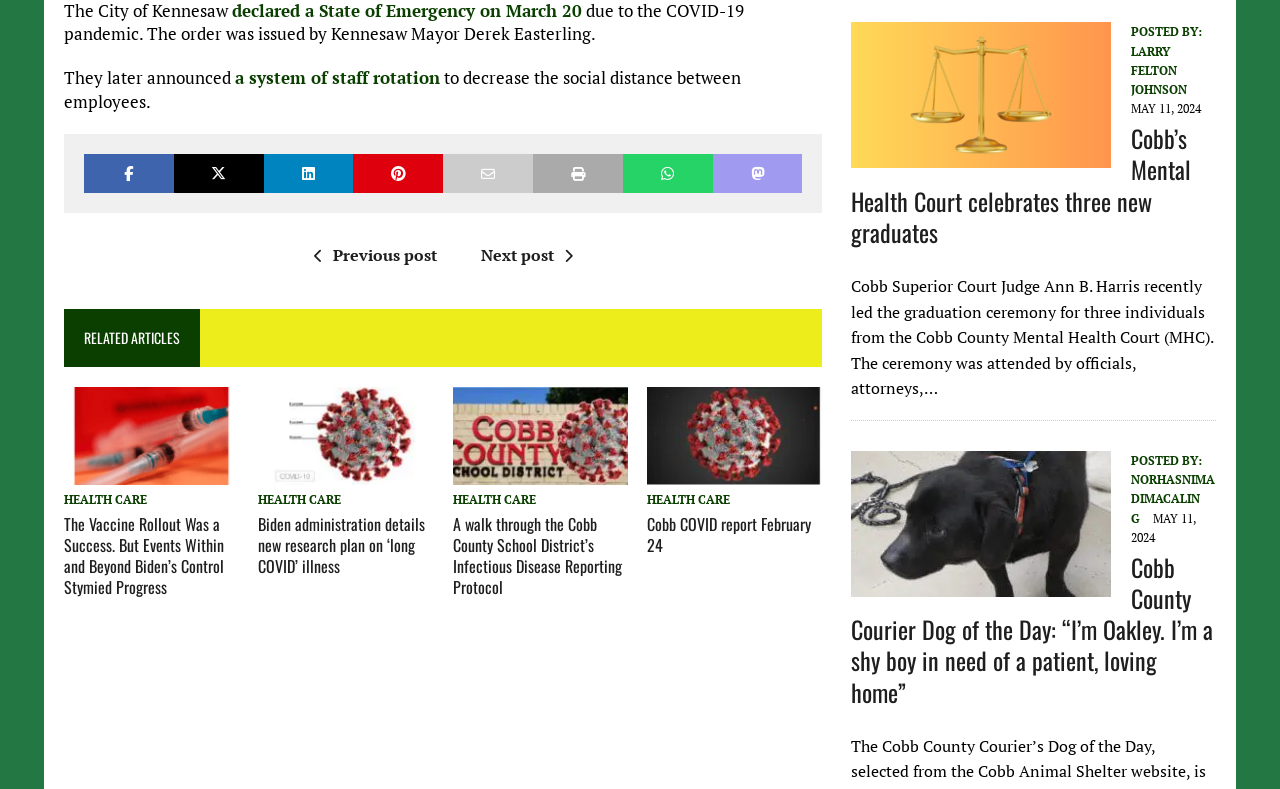Pinpoint the bounding box coordinates of the element you need to click to execute the following instruction: "Read the post by LARRY FELTON JOHNSON". The bounding box should be represented by four float numbers between 0 and 1, in the format [left, top, right, bottom].

[0.884, 0.055, 0.927, 0.123]